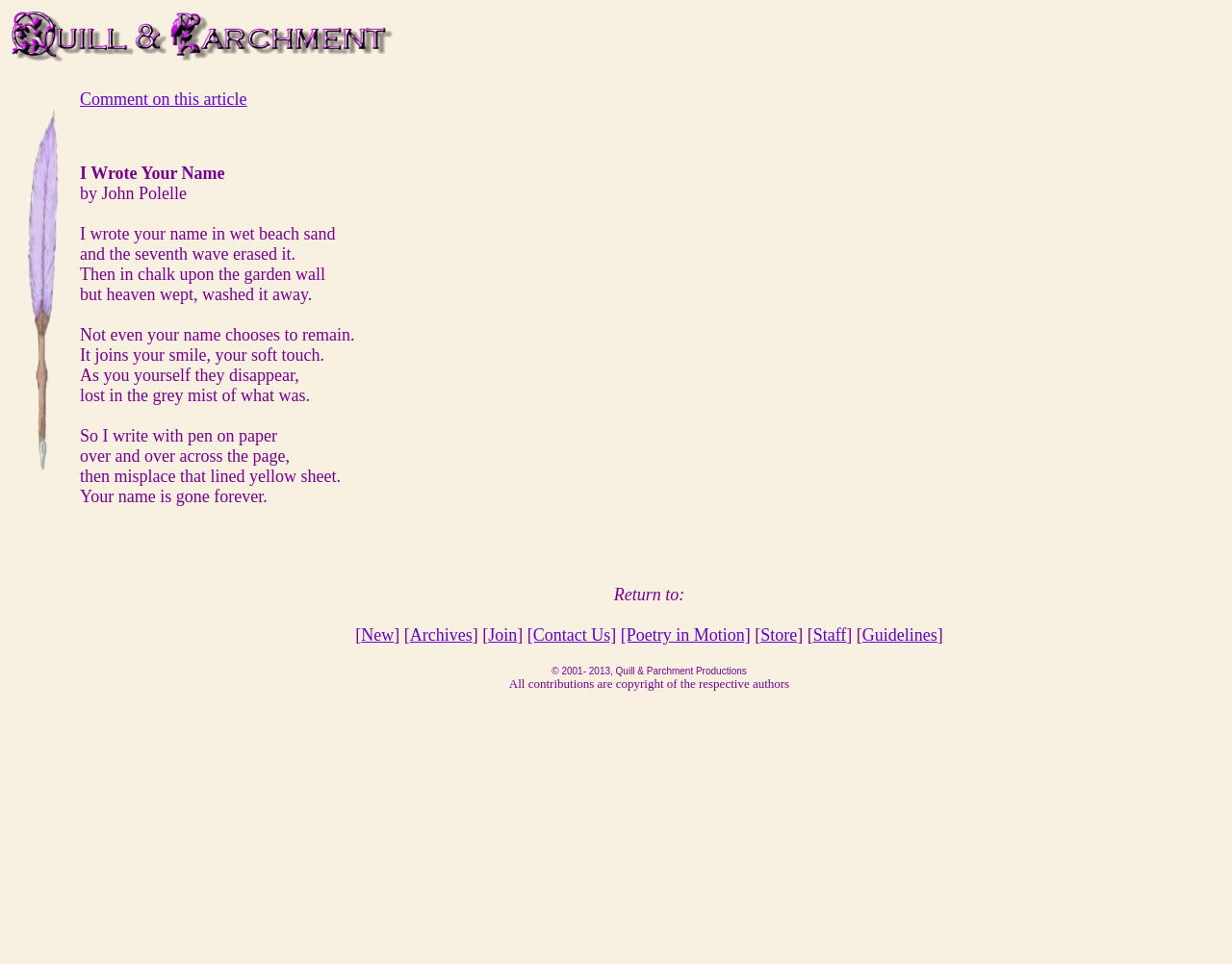Please specify the bounding box coordinates in the format (top-left x, top-left y, bottom-right x, bottom-right y), with all values as floating point numbers between 0 and 1. Identify the bounding box of the UI element described by: Staff

[0.66, 0.649, 0.687, 0.669]